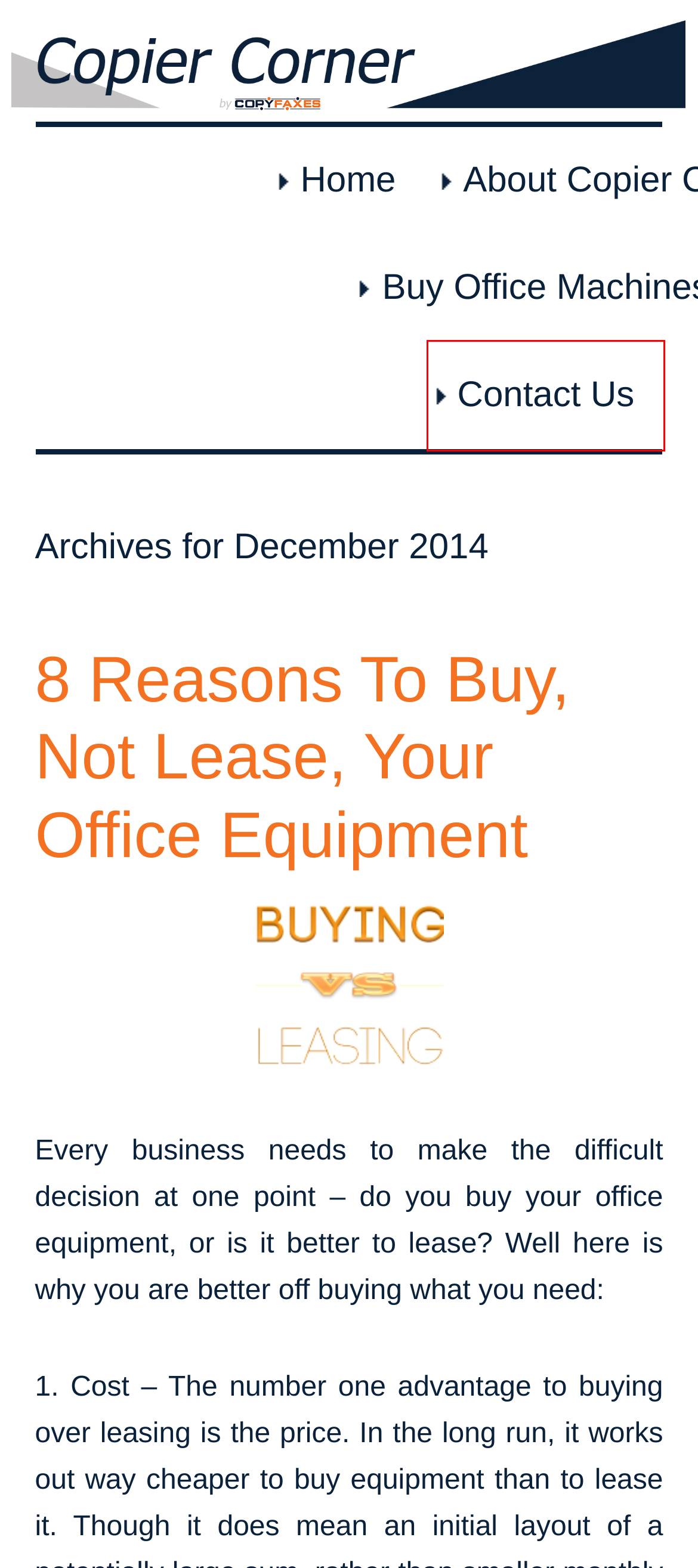You are presented with a screenshot of a webpage containing a red bounding box around a particular UI element. Select the best webpage description that matches the new webpage after clicking the element within the bounding box. Here are the candidates:
A. The Worst Printer Advice You’ve Ever Heard
B. 8 Reasons To Buy, Not Lease, Your Office Equipment
C. Miscellaneous
D. Buy Office Machines
E. Contact Us
F. April 2013
G. Copier Corner – All you can know about Copiers, Faxes and Other Office Machines
H. November 2013

E